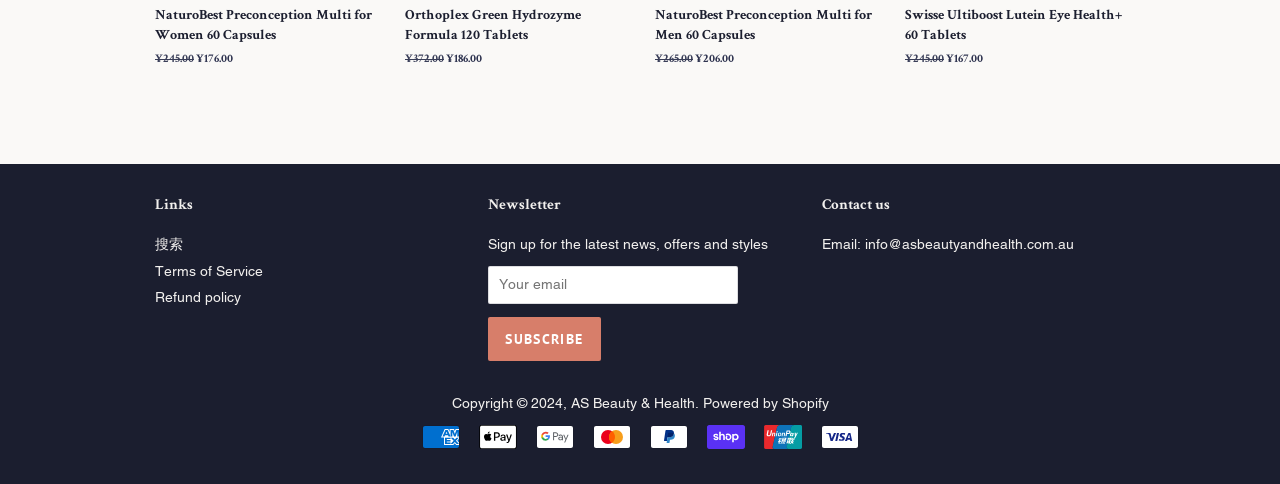How many payment icons are displayed?
Based on the image, answer the question with a single word or brief phrase.

7